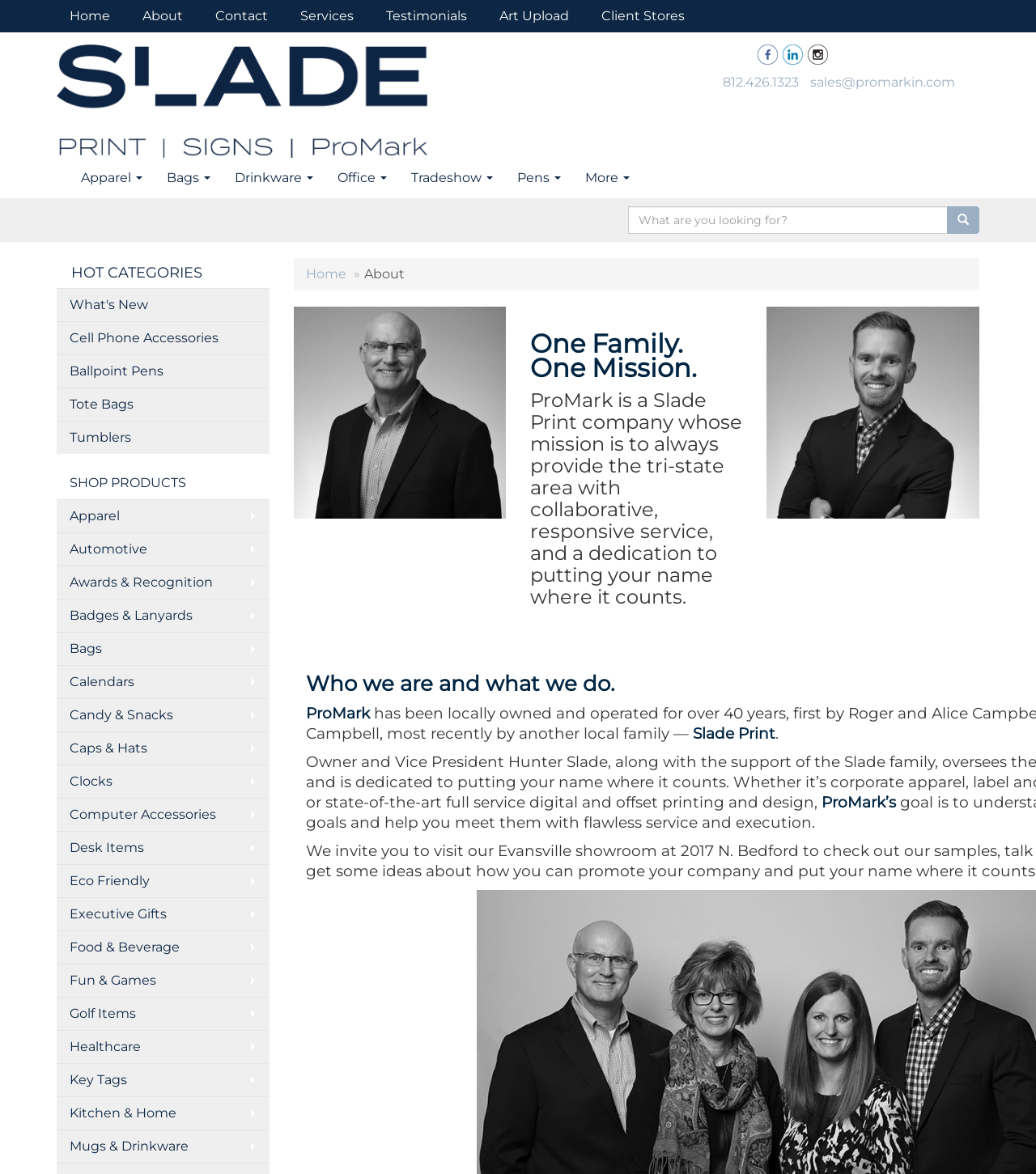What is the phone number?
Using the details from the image, give an elaborate explanation to answer the question.

The phone number is 812.426.1323, which is displayed on the top right corner of the webpage, below the social media links.